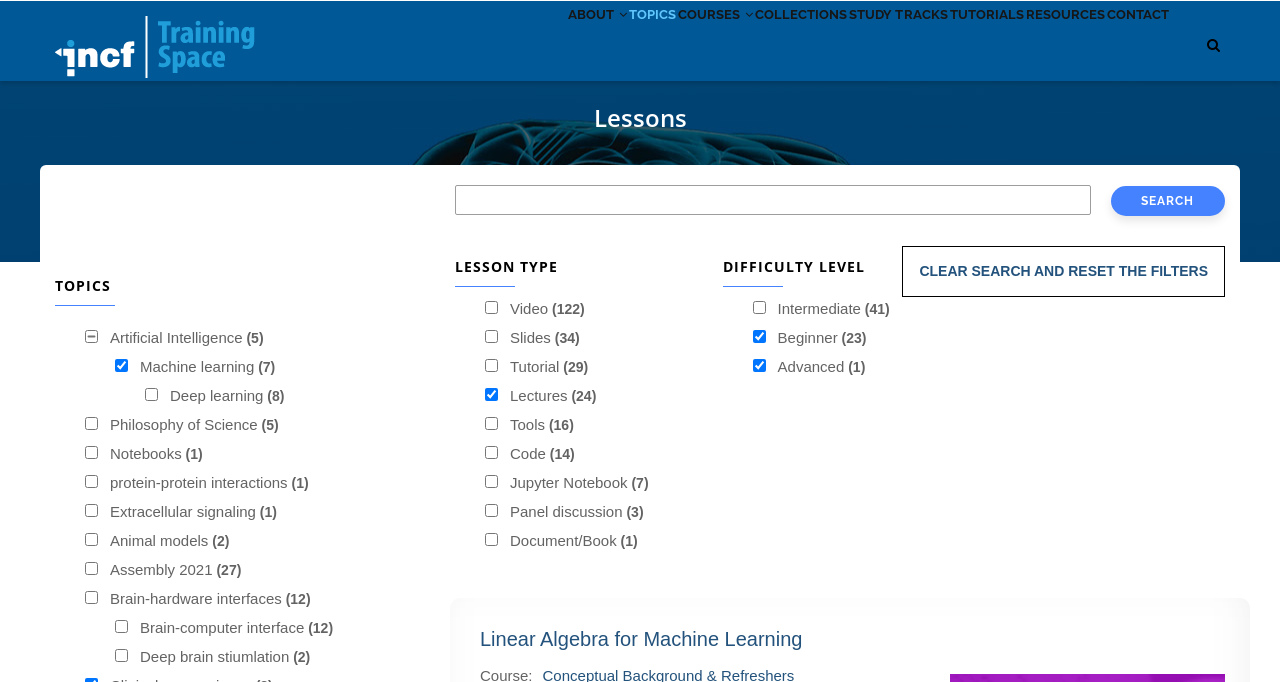Describe the entire webpage, focusing on both content and design.

The webpage is a lesson portal for INCF TrainingSpace. At the top, there is a navigation bar with links to "Home", "ABOUT", "TOPICS", "COURSES", "COLLECTIONS", "STUDY TRACKS", "TUTORIALS", "RESOURCES", and "CONTACT". Below the navigation bar, there is a heading "Lessons" followed by a search bar with a "Search" button.

On the left side of the page, there are two sections: "LESSON TYPE" and "DIFFICULTY LEVEL". The "LESSON TYPE" section has seven checkboxes for filtering lessons by type, including "Video", "Slides", "Tutorial", "Lectures", "Tools", "Code", and "Jupyter Notebook". The "DIFFICULTY LEVEL" section has three checkboxes for filtering lessons by difficulty level, including "Intermediate", "Beginner", and "Advanced".

On the right side of the page, there is a section titled "TOPICS" with eleven checkboxes for filtering lessons by topic, including "Artificial Intelligence", "Machine learning", "Deep learning", "Philosophy of Science", "Notebooks", "protein-protein interactions", "Extracellular signaling", "Animal models", "Assembly 2021", "Brain-hardware interfaces", and "Brain-computer interface".

Below the filtering sections, there is a list of lessons, with the first lesson titled "Linear Algebra for Machine Learning". There is also a link to "CLEAR SEARCH AND RESET THE FILTERS" at the bottom of the page.